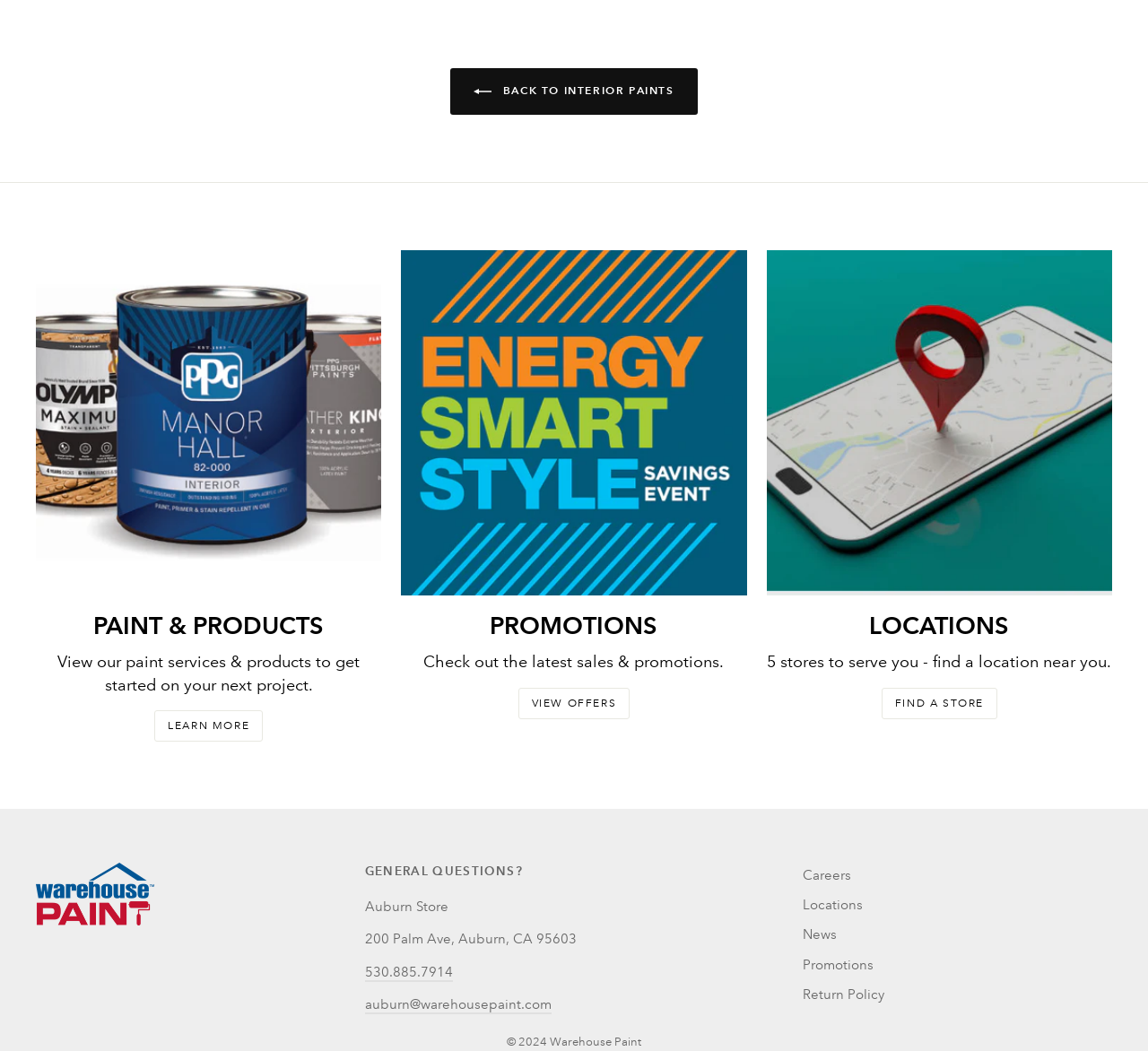Determine the bounding box of the UI component based on this description: "Find a Store". The bounding box coordinates should be four float values between 0 and 1, i.e., [left, top, right, bottom].

[0.768, 0.654, 0.869, 0.684]